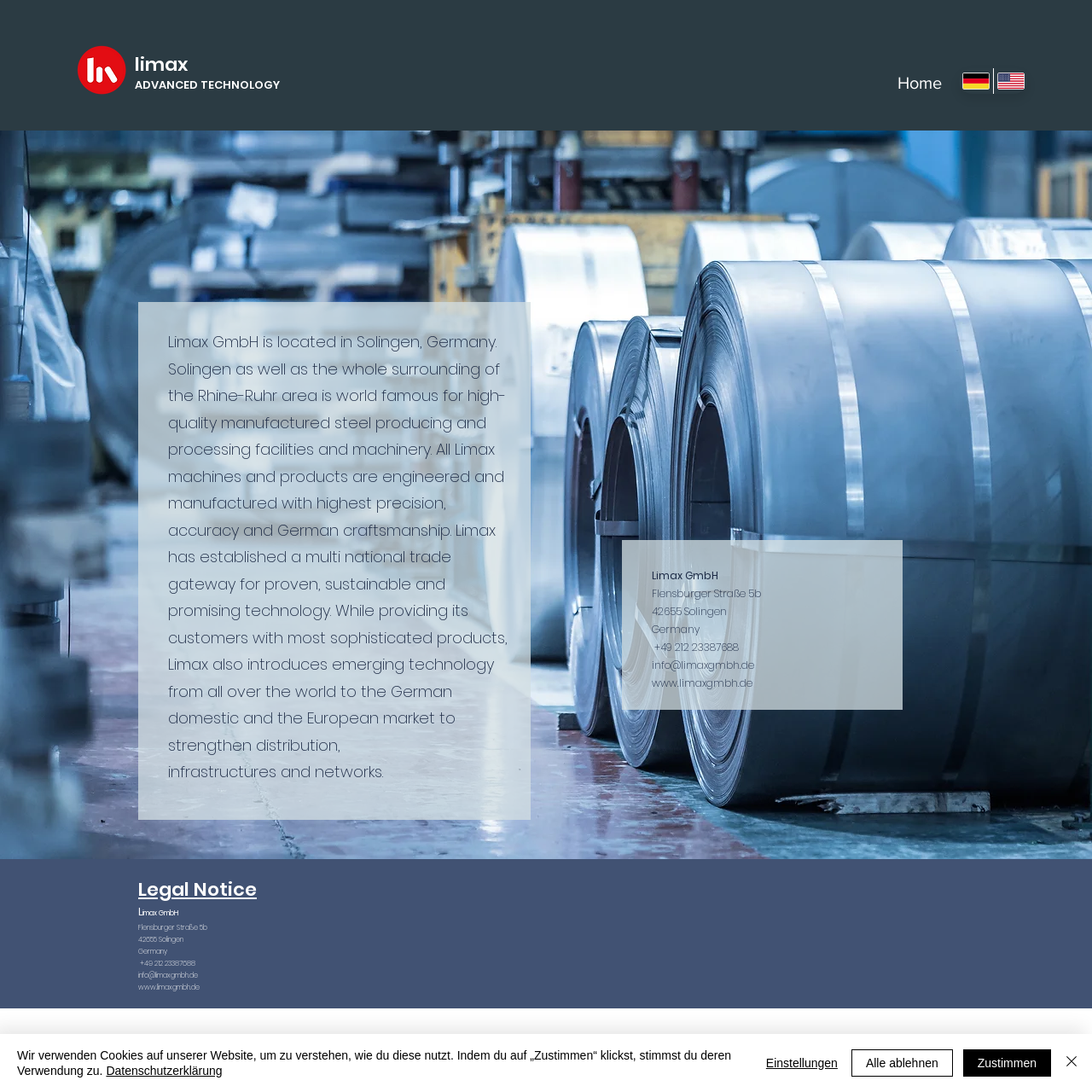Determine the bounding box coordinates for the clickable element to execute this instruction: "Click the Legal Notice link". Provide the coordinates as four float numbers between 0 and 1, i.e., [left, top, right, bottom].

[0.127, 0.802, 0.235, 0.826]